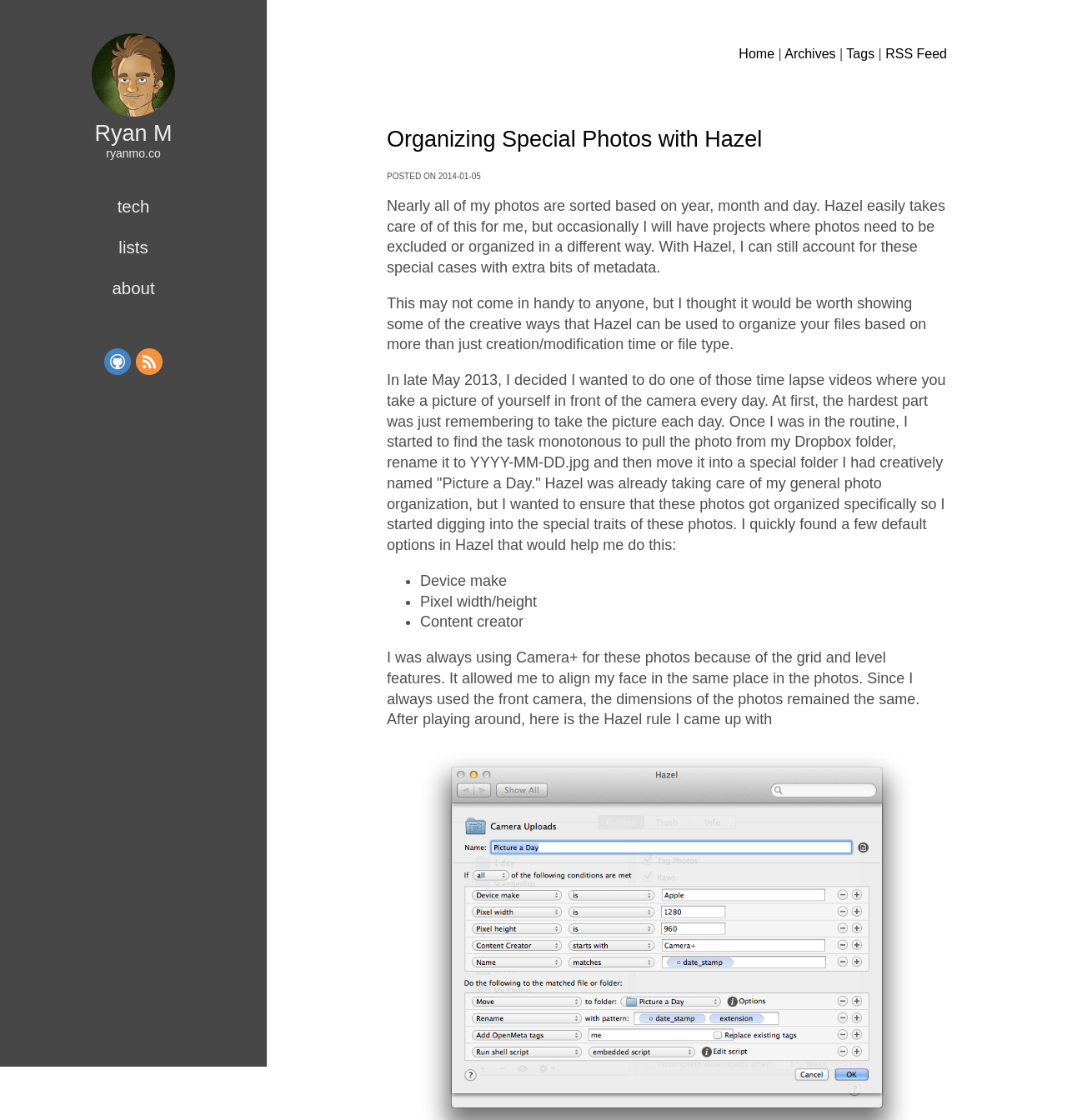What is the author's name?
Using the information from the image, answer the question thoroughly.

The author's name is found in the heading element 'Ryan M' which is located at the top left of the webpage, below the logo.